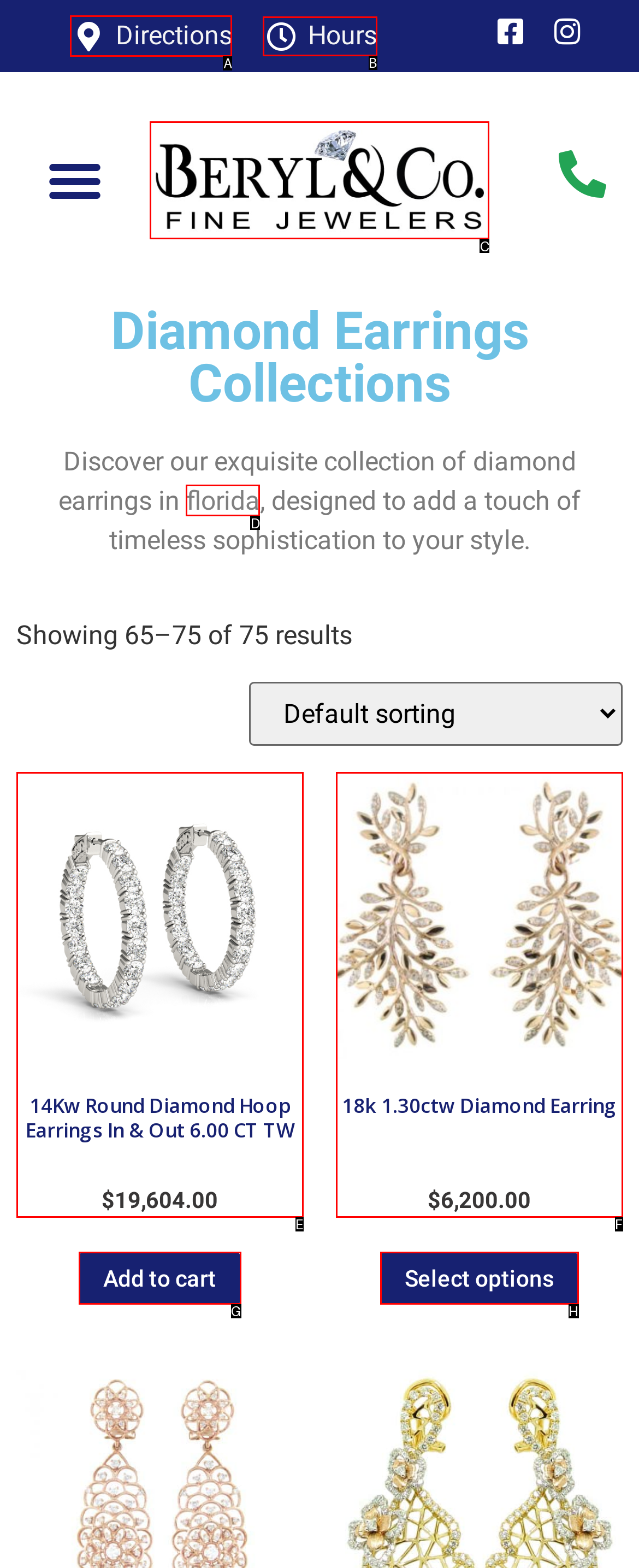Which option should be clicked to execute the following task: Click the 'Directions' link? Respond with the letter of the selected option.

A